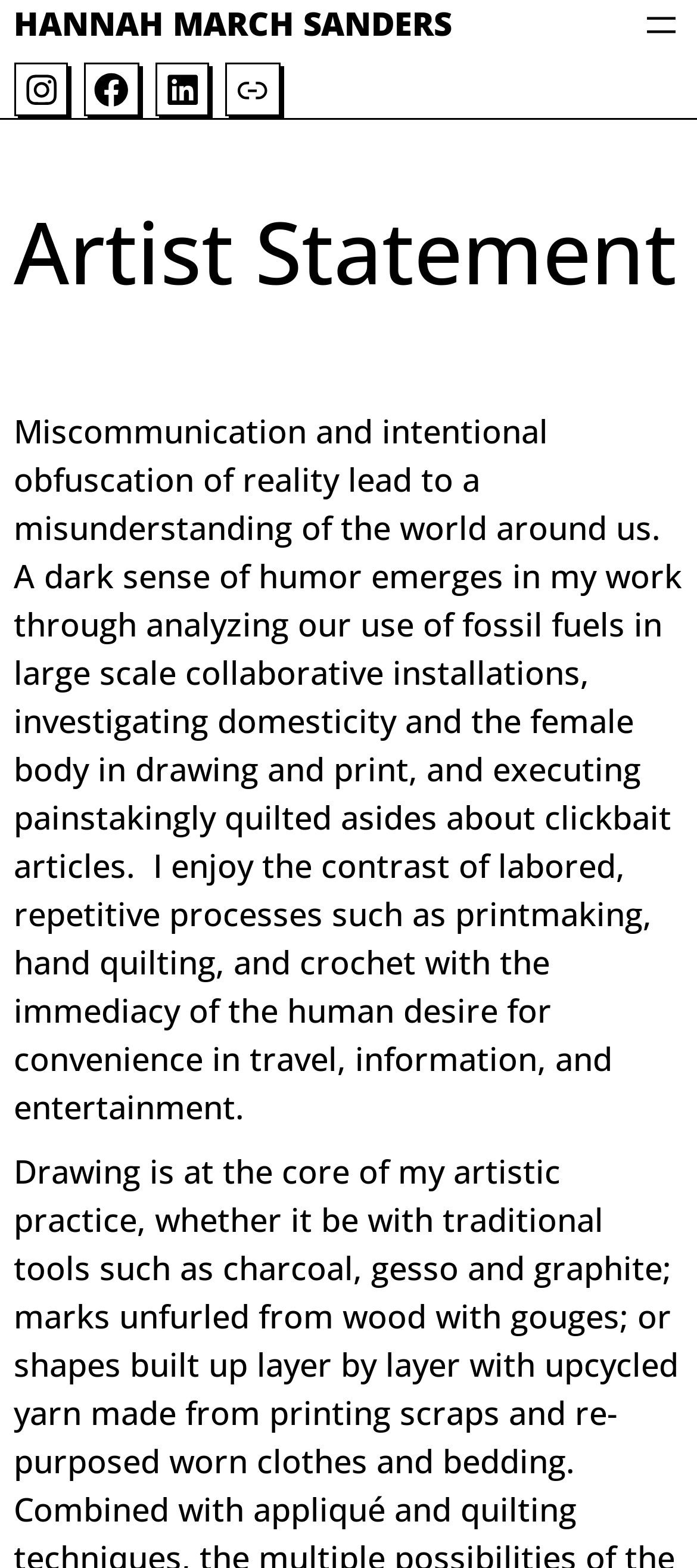What is the theme of the artist's work?
Look at the image and respond to the question as thoroughly as possible.

The theme of the artist's work is inferred from the static text element which describes the artist's statement. The text mentions 'Miscommunication and intentional obfuscation of reality lead to a misunderstanding of the world around us.' which suggests that the artist's work revolves around the theme of miscommunication and reality.